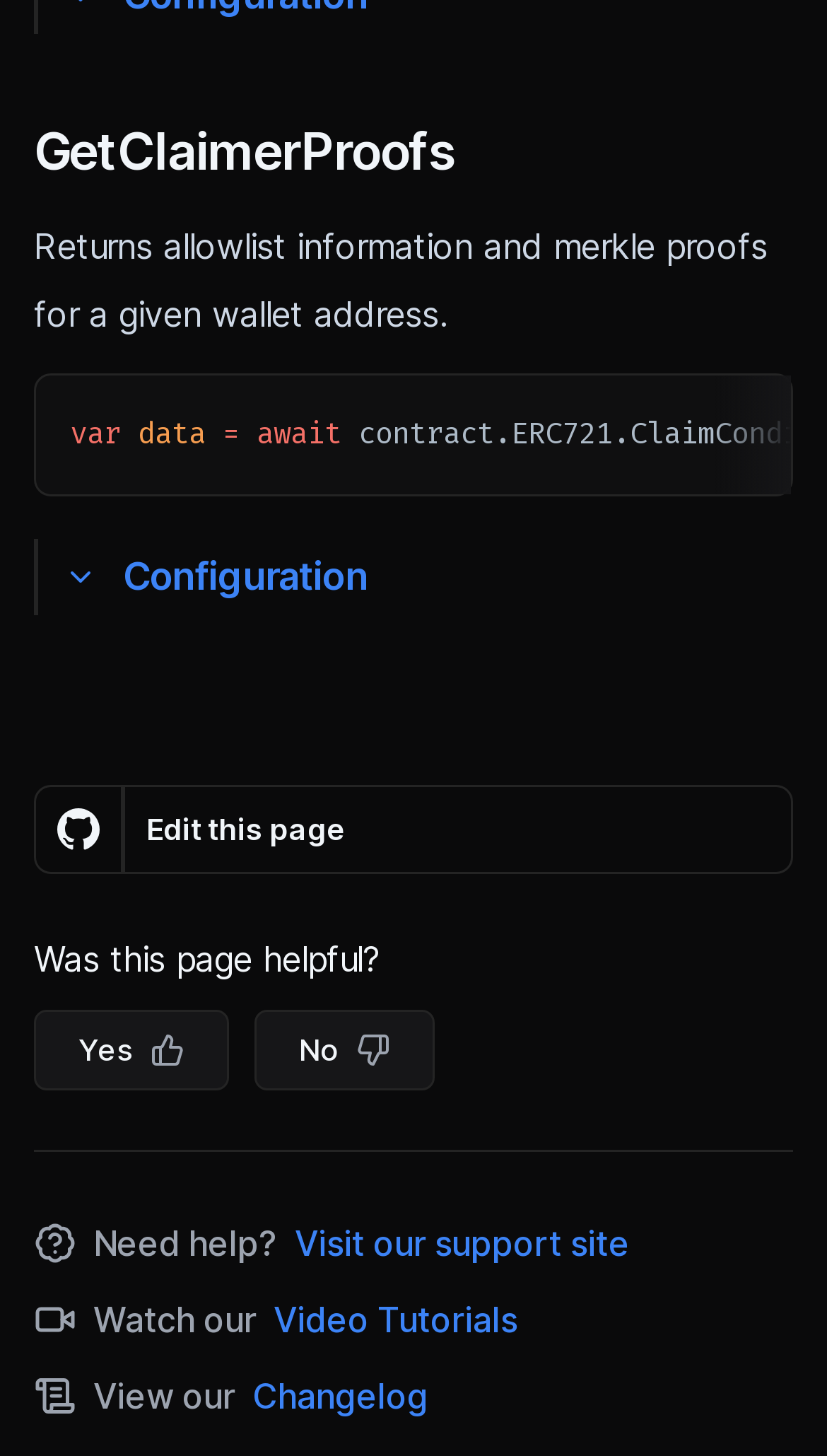Determine the bounding box coordinates for the UI element described. Format the coordinates as (top-left x, top-left y, bottom-right x, bottom-right y) and ensure all values are between 0 and 1. Element description: Edit this page

[0.041, 0.539, 0.959, 0.6]